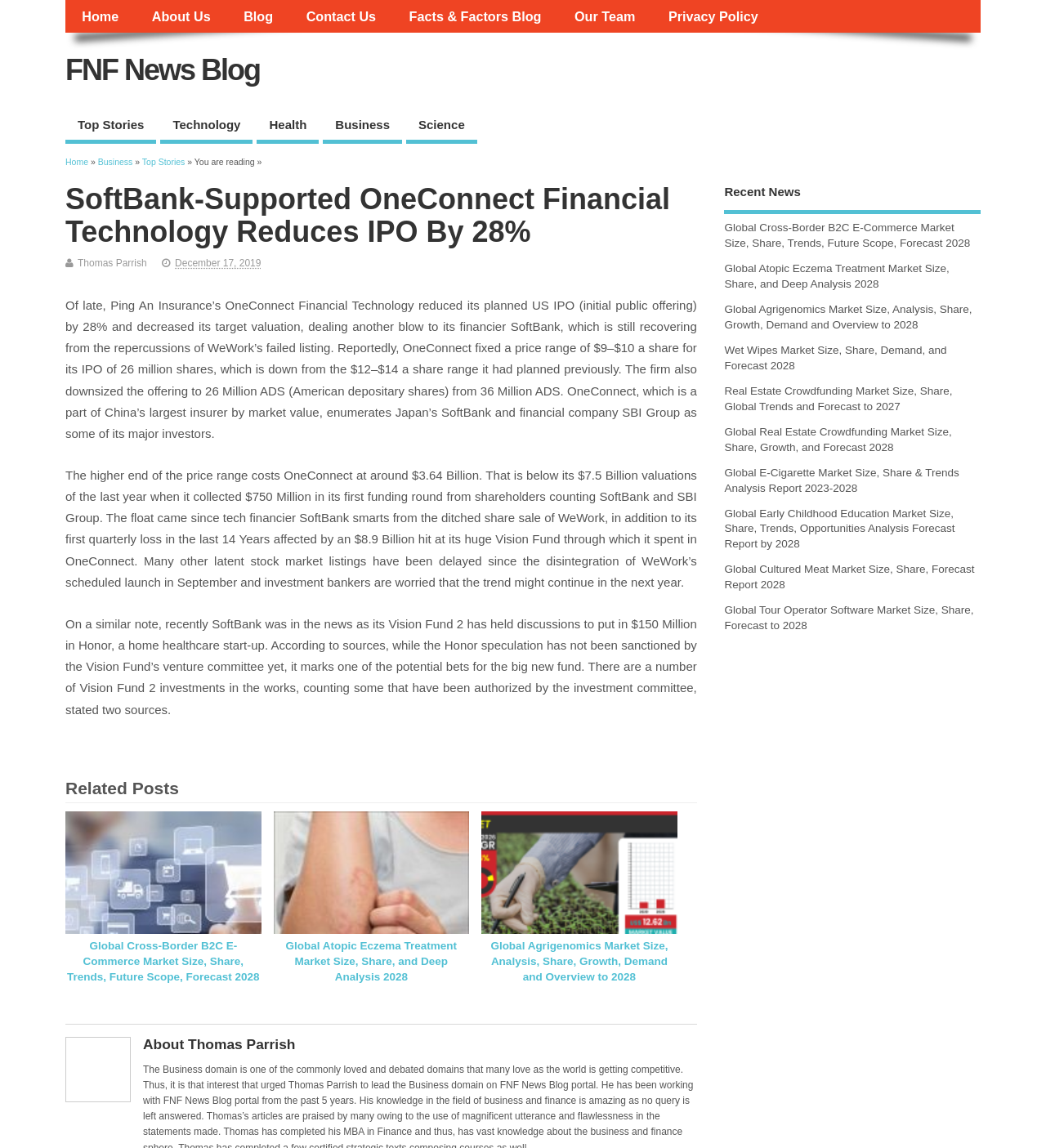Identify the bounding box for the element characterized by the following description: "Contact Us".

None